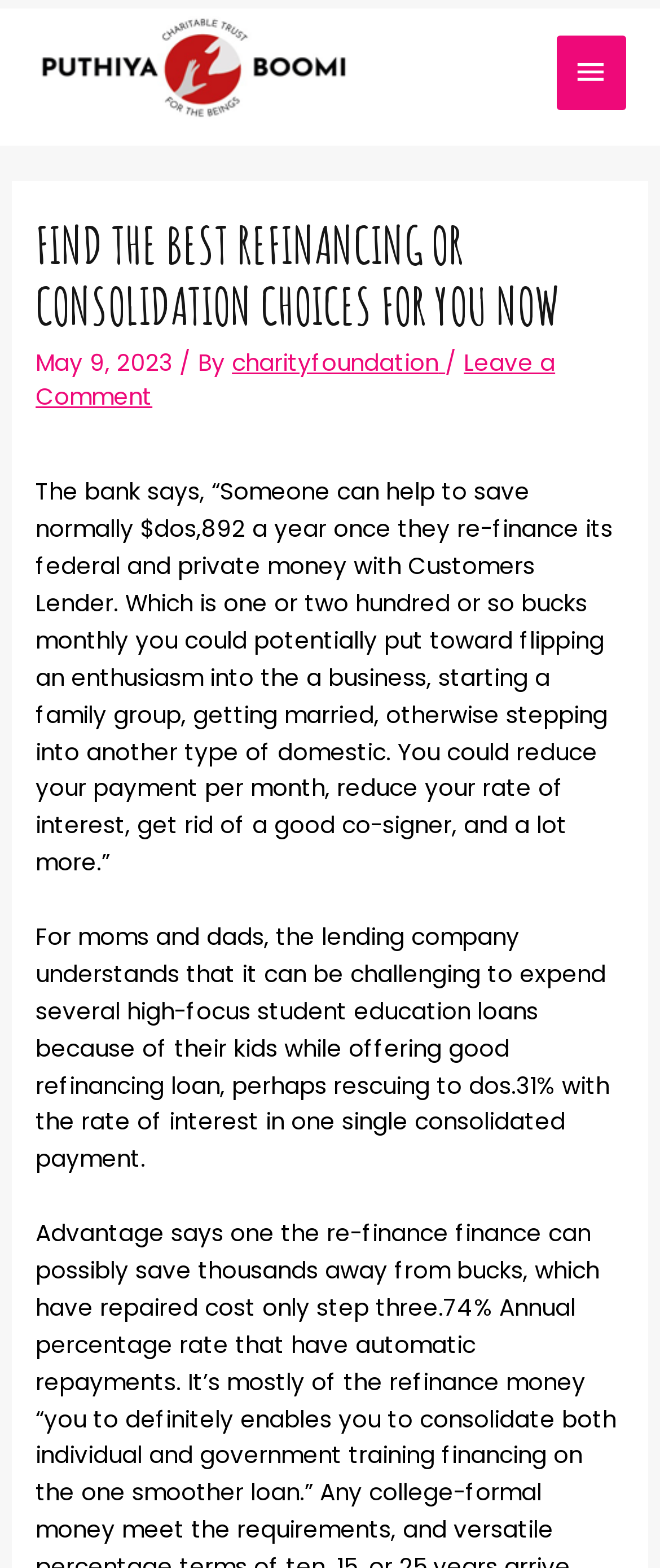What is the interest rate mentioned in the article?
Refer to the screenshot and answer in one word or phrase.

2.31%